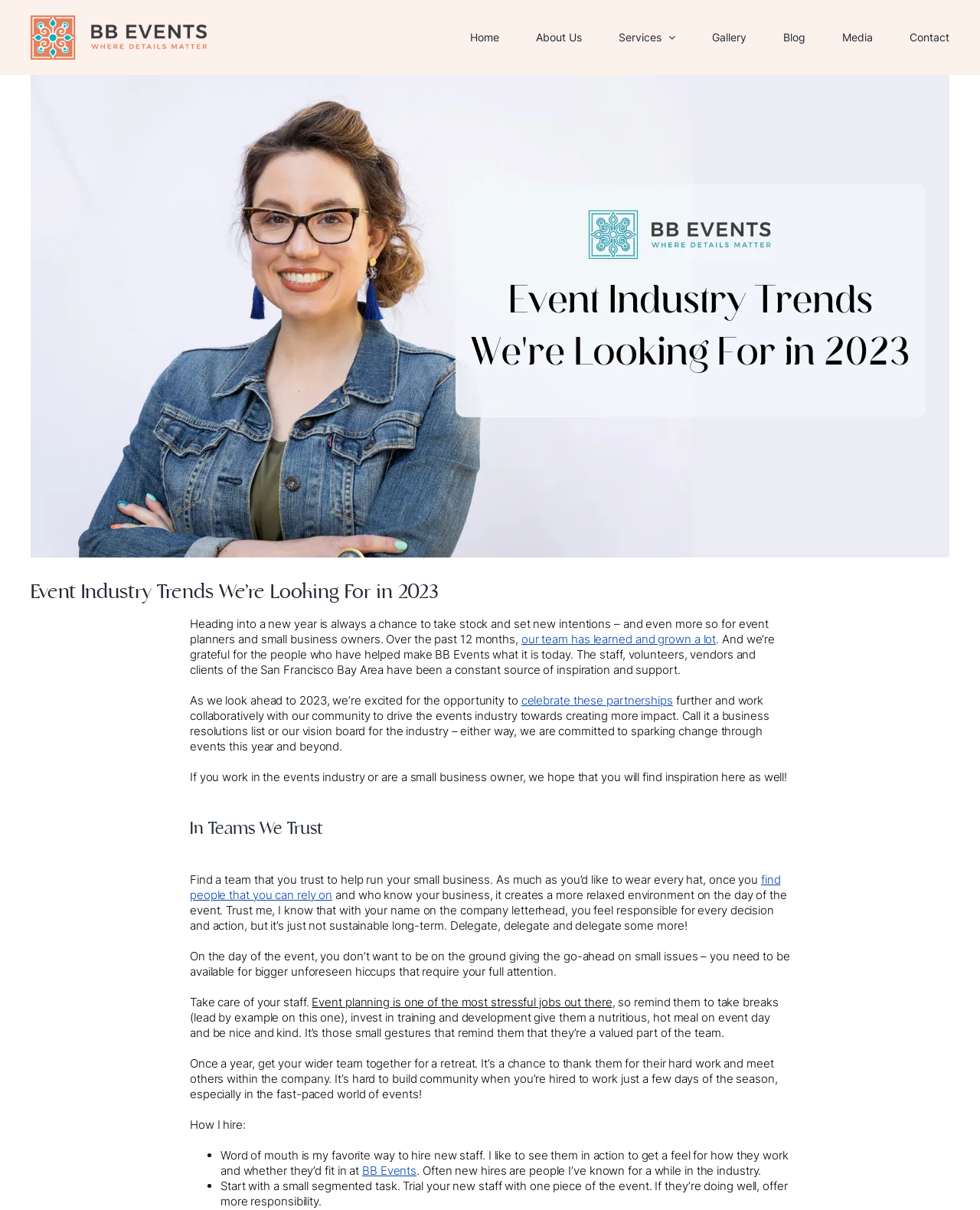Please determine the bounding box of the UI element that matches this description: BB Events. The coordinates should be given as (top-left x, top-left y, bottom-right x, bottom-right y), with all values between 0 and 1.

[0.37, 0.961, 0.425, 0.973]